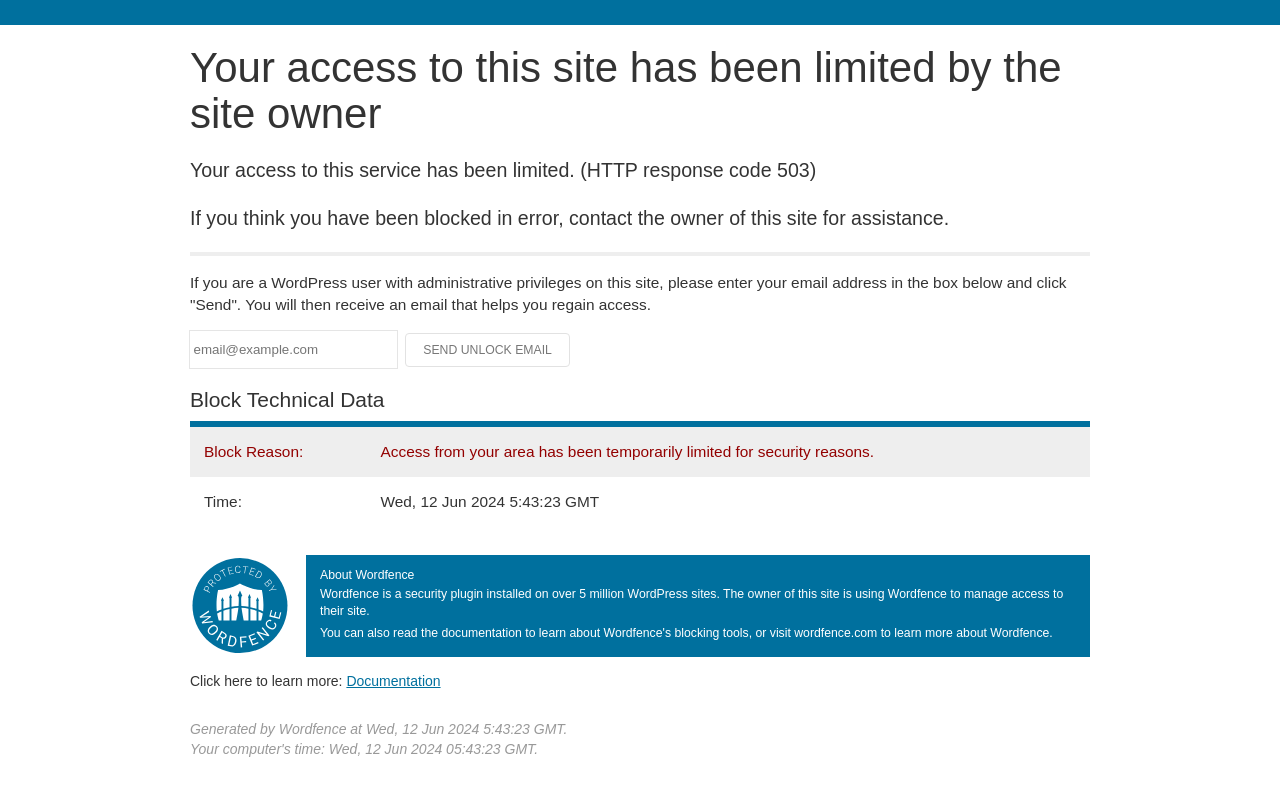Please give a concise answer to this question using a single word or phrase: 
What is the purpose of the email address input field?

To regain access